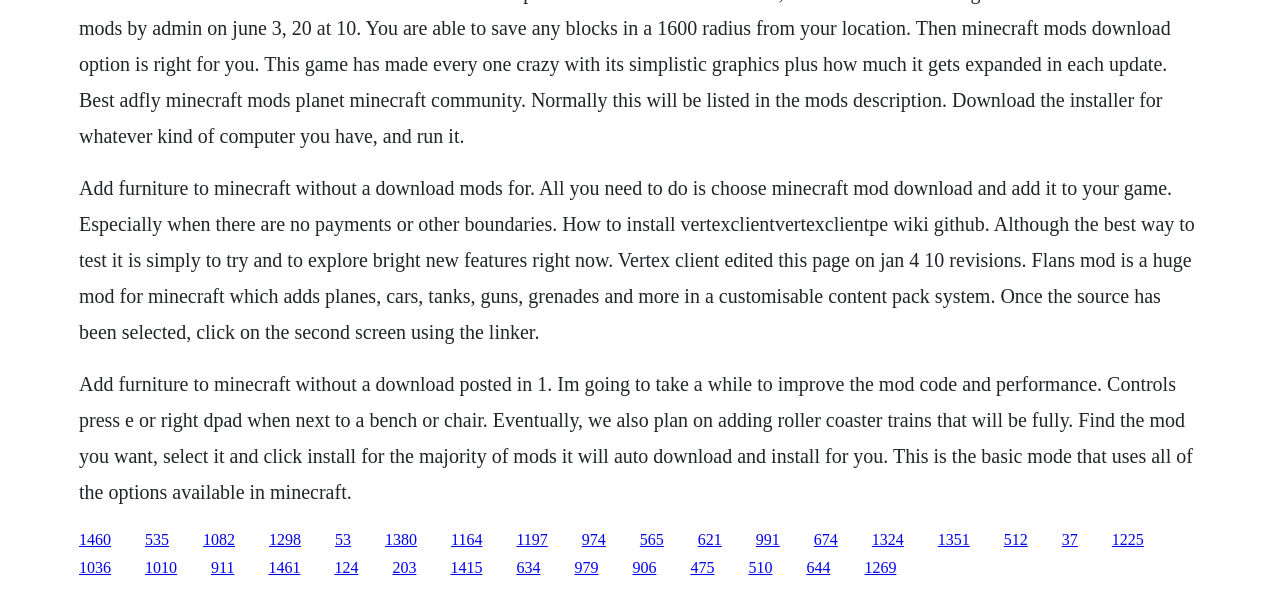Please provide a brief answer to the question using only one word or phrase: 
What type of content does Flans mod add to Minecraft?

Planes, cars, tanks, guns, grenades